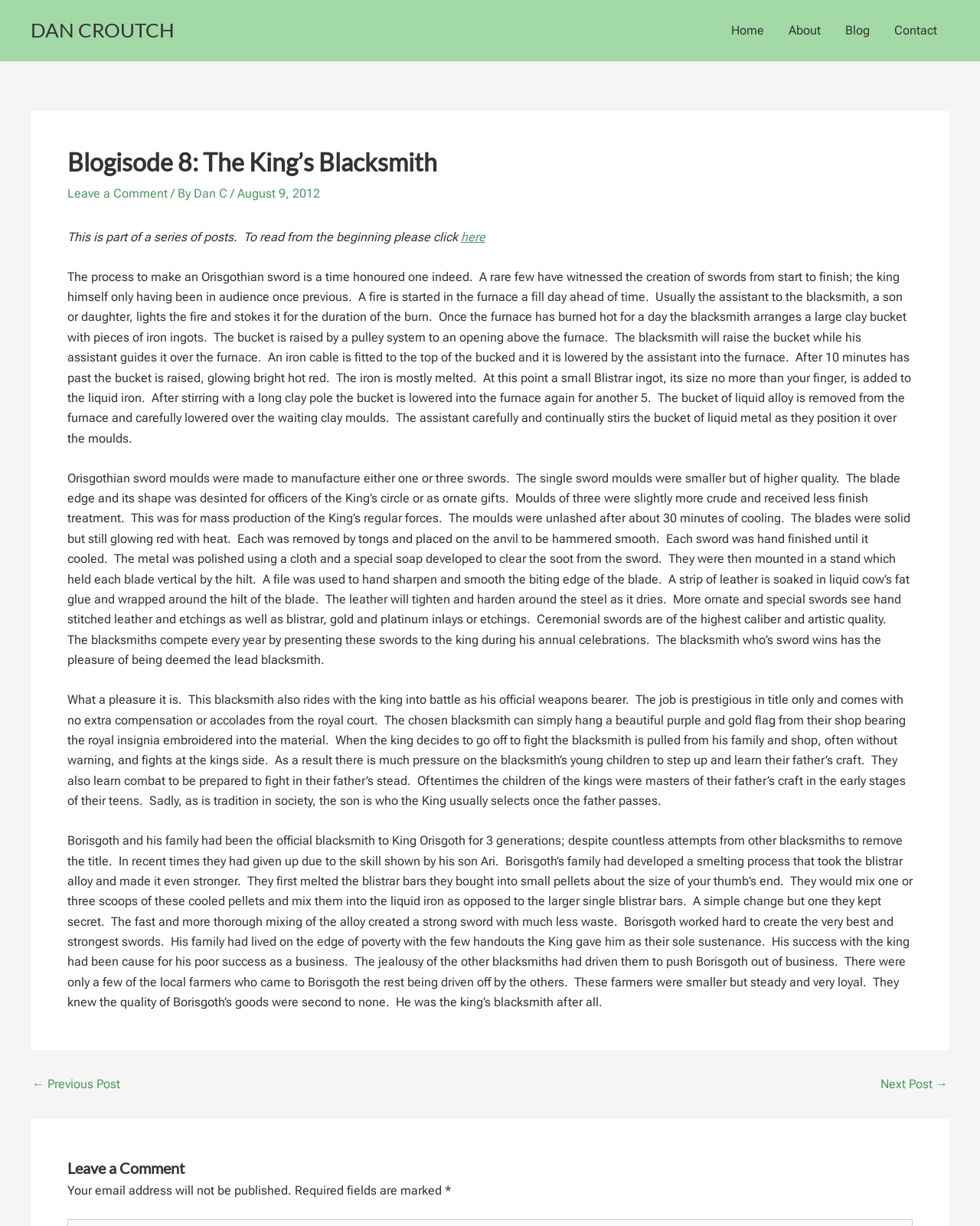For the following element description, predict the bounding box coordinates in the format (top-left x, top-left y, bottom-right x, bottom-right y). All values should be floating point numbers between 0 and 1. Description: Leave a Comment

[0.069, 0.152, 0.171, 0.164]